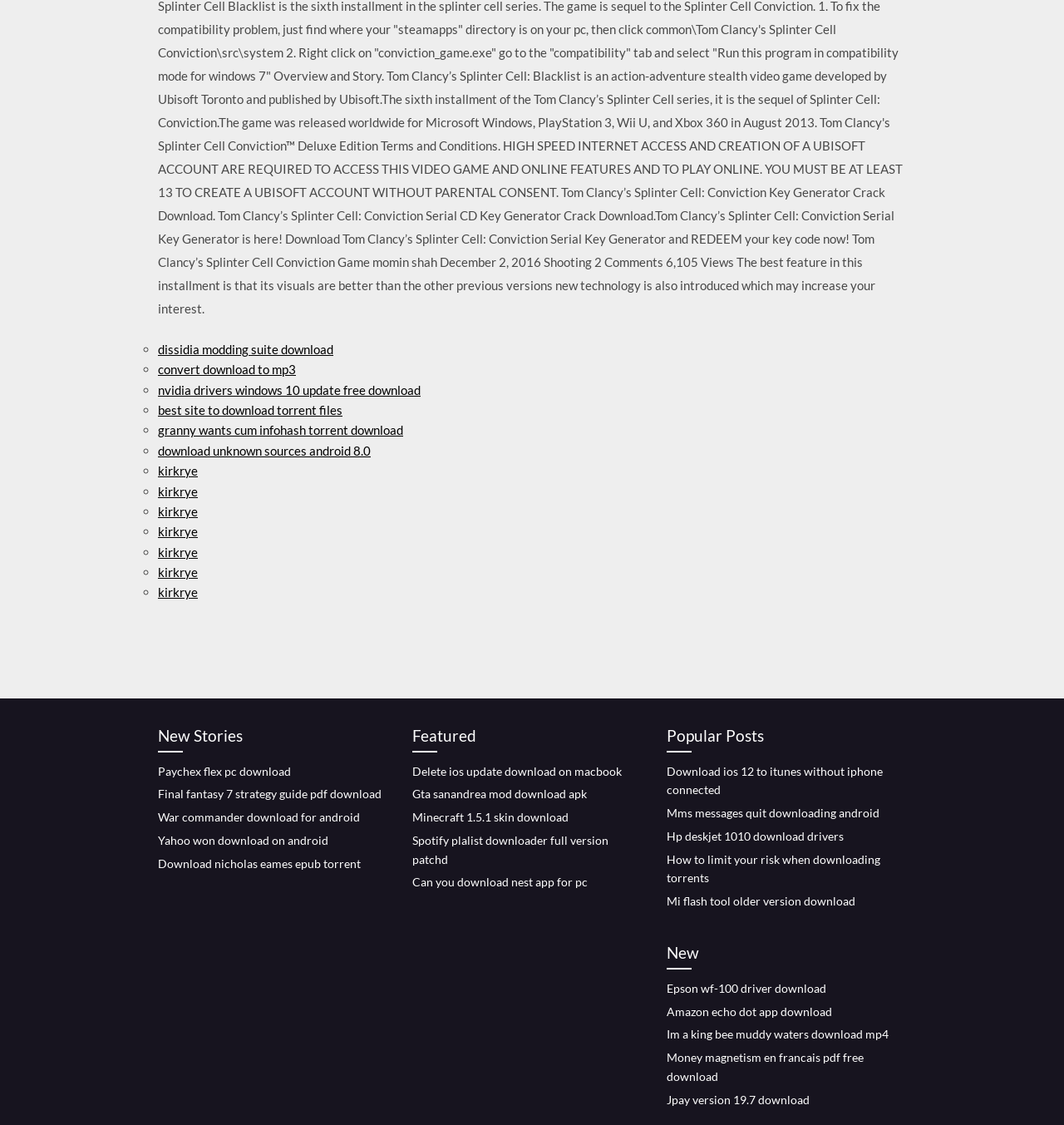Please mark the bounding box coordinates of the area that should be clicked to carry out the instruction: "Check Popular Posts".

[0.627, 0.643, 0.838, 0.669]